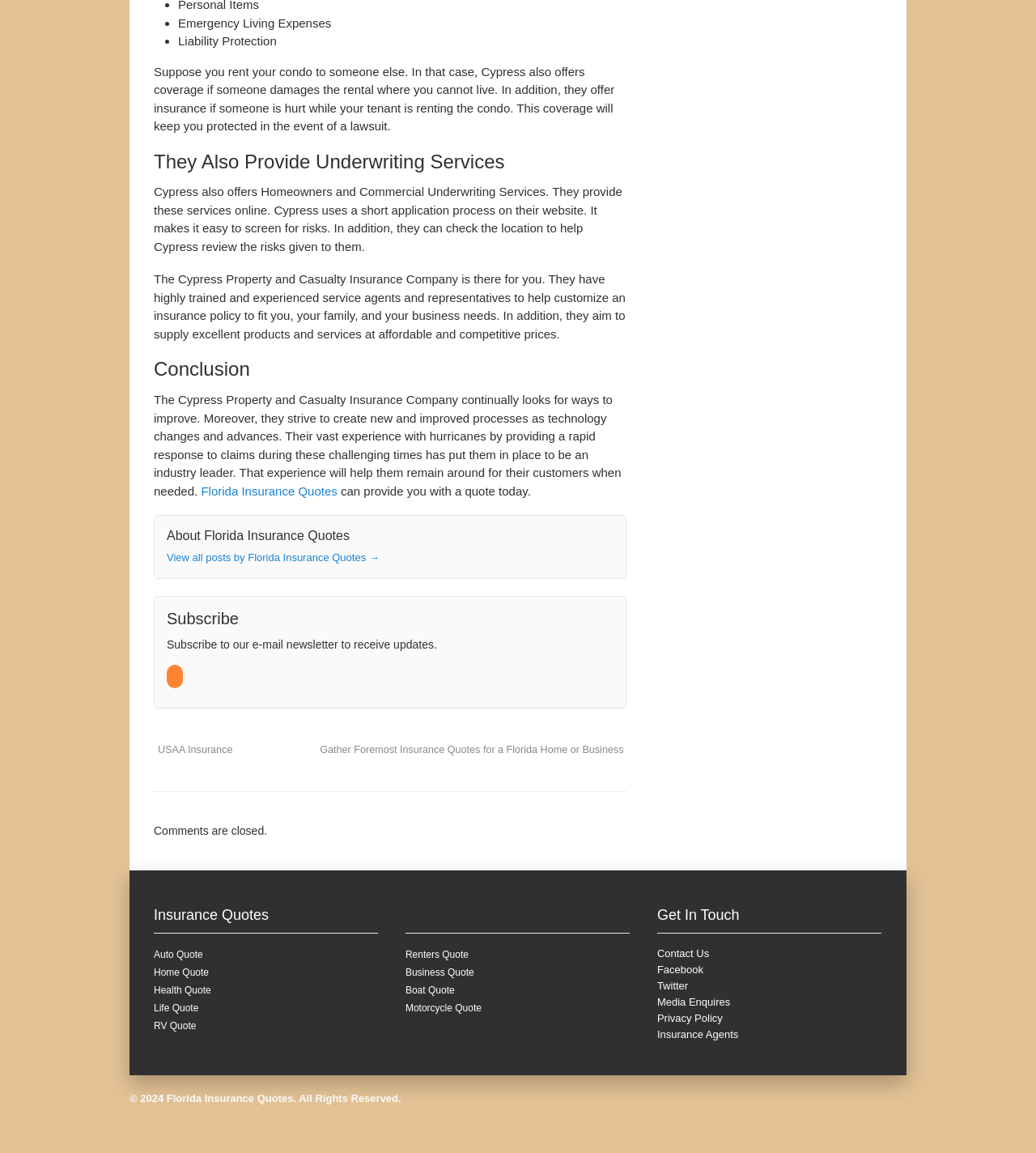Specify the bounding box coordinates of the region I need to click to perform the following instruction: "View all posts by Florida Insurance Quotes". The coordinates must be four float numbers in the range of 0 to 1, i.e., [left, top, right, bottom].

[0.161, 0.478, 0.366, 0.489]